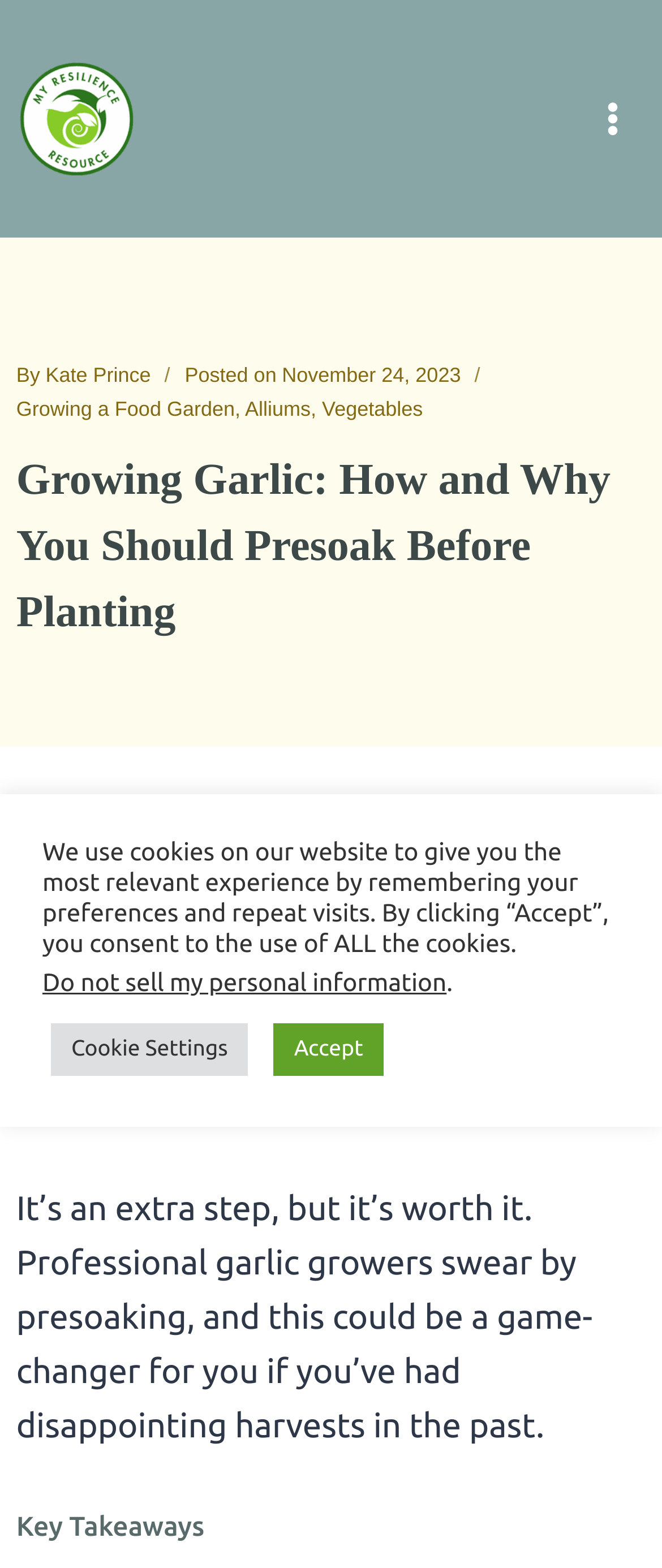Can you show the bounding box coordinates of the region to click on to complete the task described in the instruction: "Learn about 'Vegetables'"?

[0.486, 0.253, 0.639, 0.268]